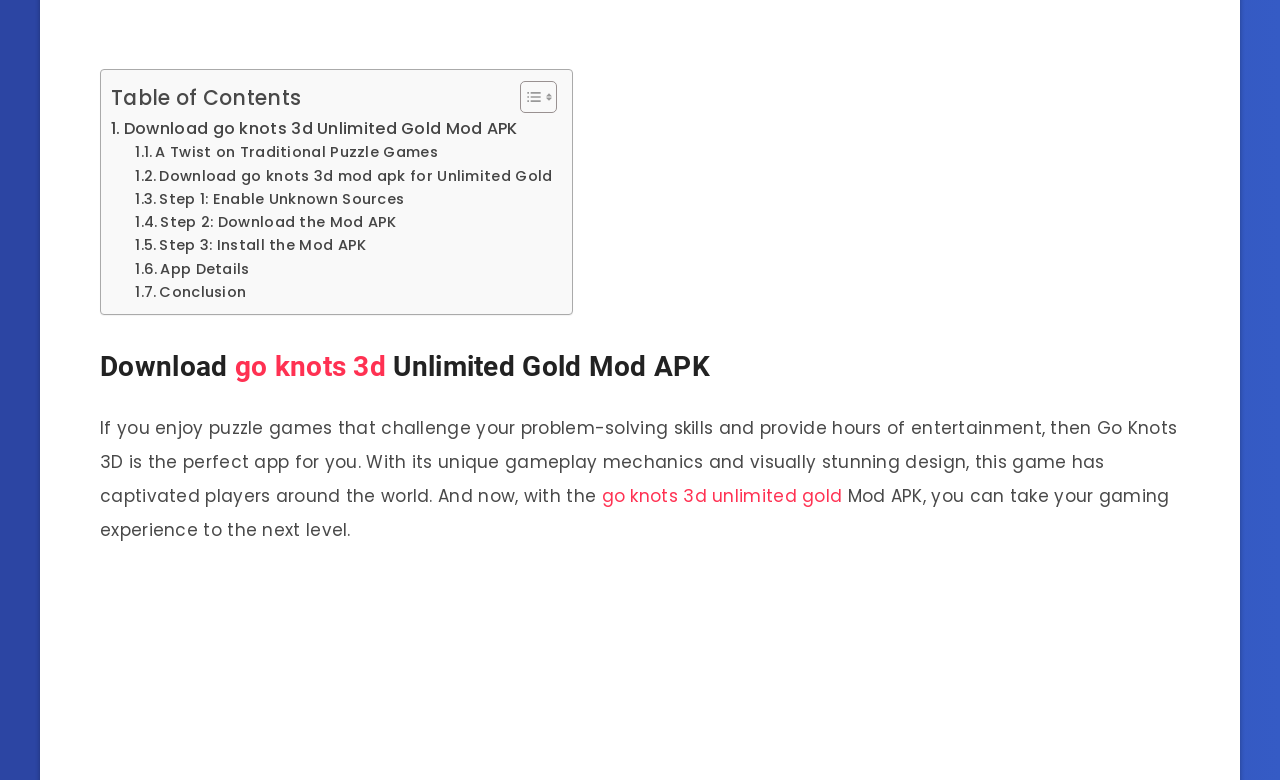Please locate the bounding box coordinates of the element that should be clicked to complete the given instruction: "Download go knots 3d Unlimited Gold Mod APK".

[0.087, 0.148, 0.404, 0.181]